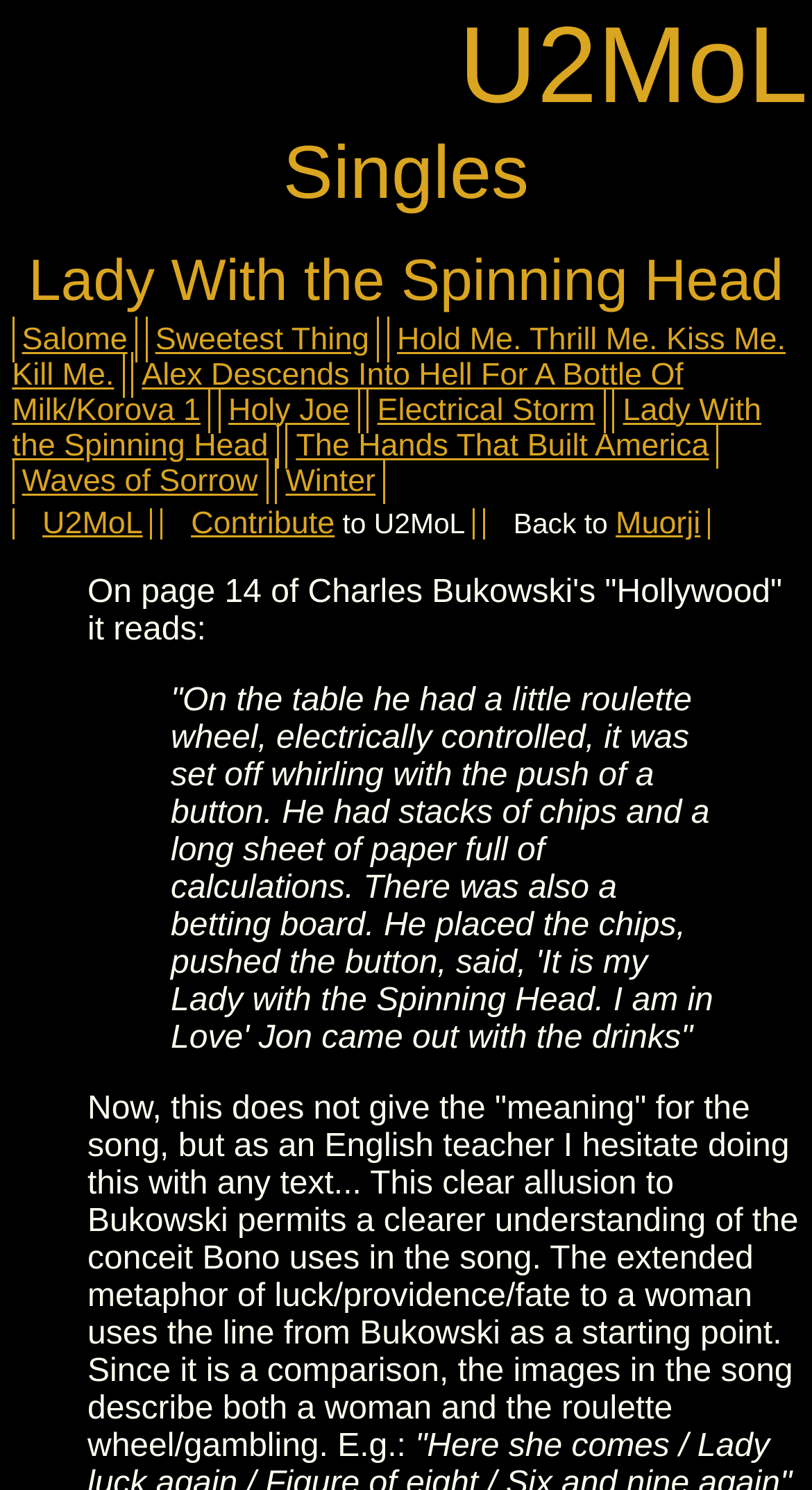Find the bounding box coordinates for the area you need to click to carry out the instruction: "Contribute to the website". The coordinates should be four float numbers between 0 and 1, indicated as [left, top, right, bottom].

[0.235, 0.34, 0.412, 0.364]